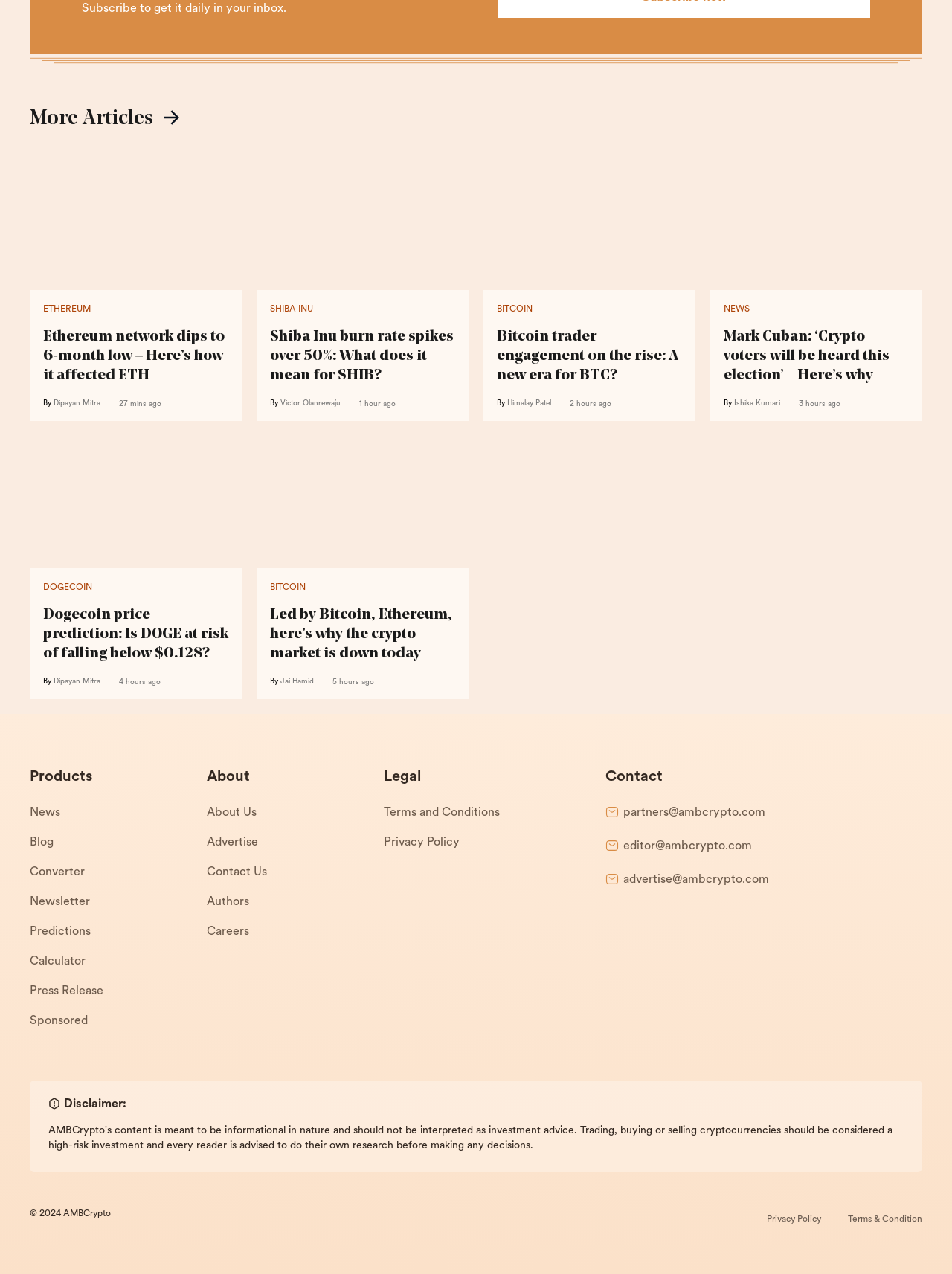Identify the bounding box coordinates for the UI element described as follows: "Ethereum". Ensure the coordinates are four float numbers between 0 and 1, formatted as [left, top, right, bottom].

[0.045, 0.24, 0.095, 0.247]